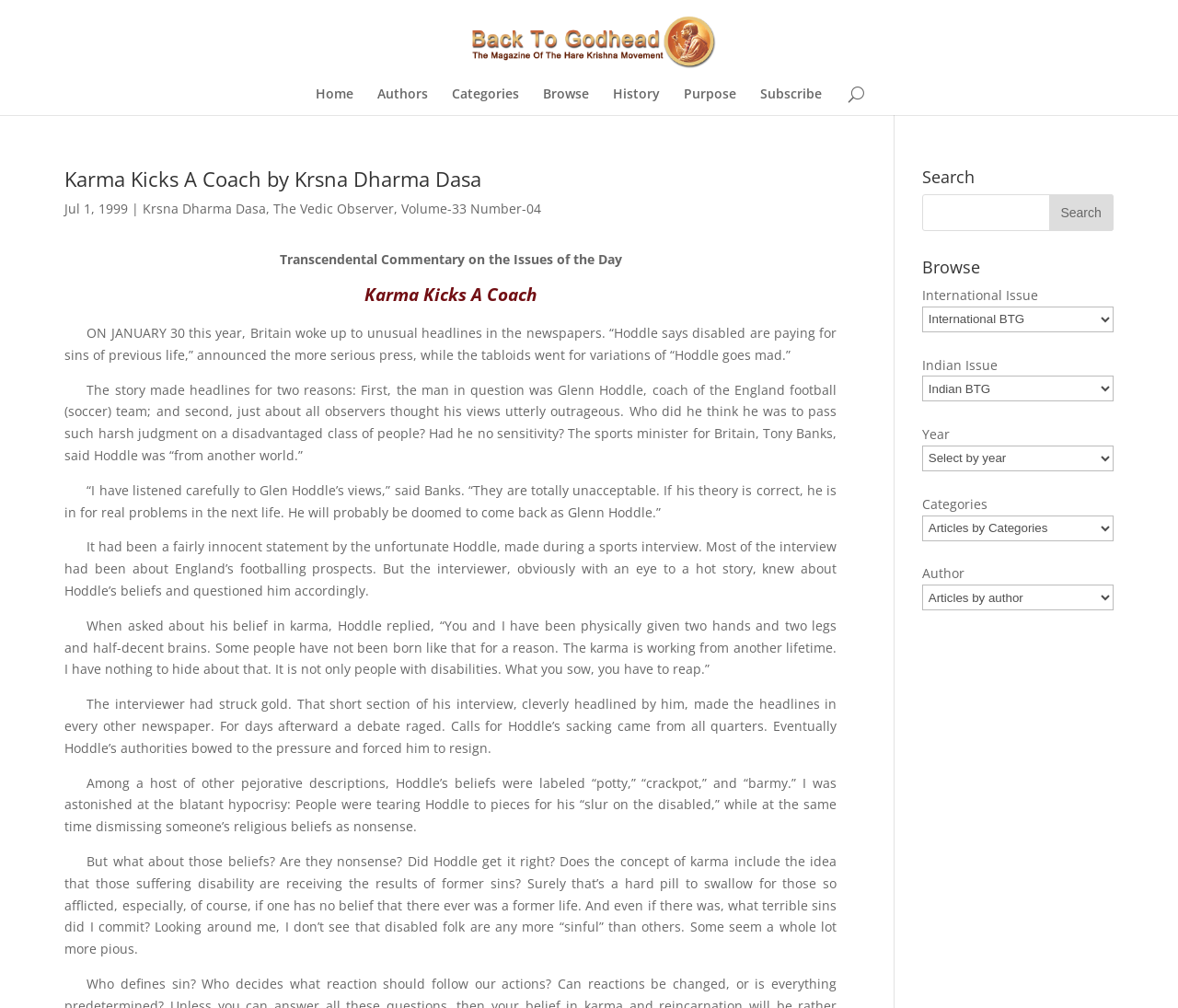What categories can be browsed on the website?
Refer to the image and answer the question using a single word or phrase.

International Issue, Indian Issue, Year, Categories, Author